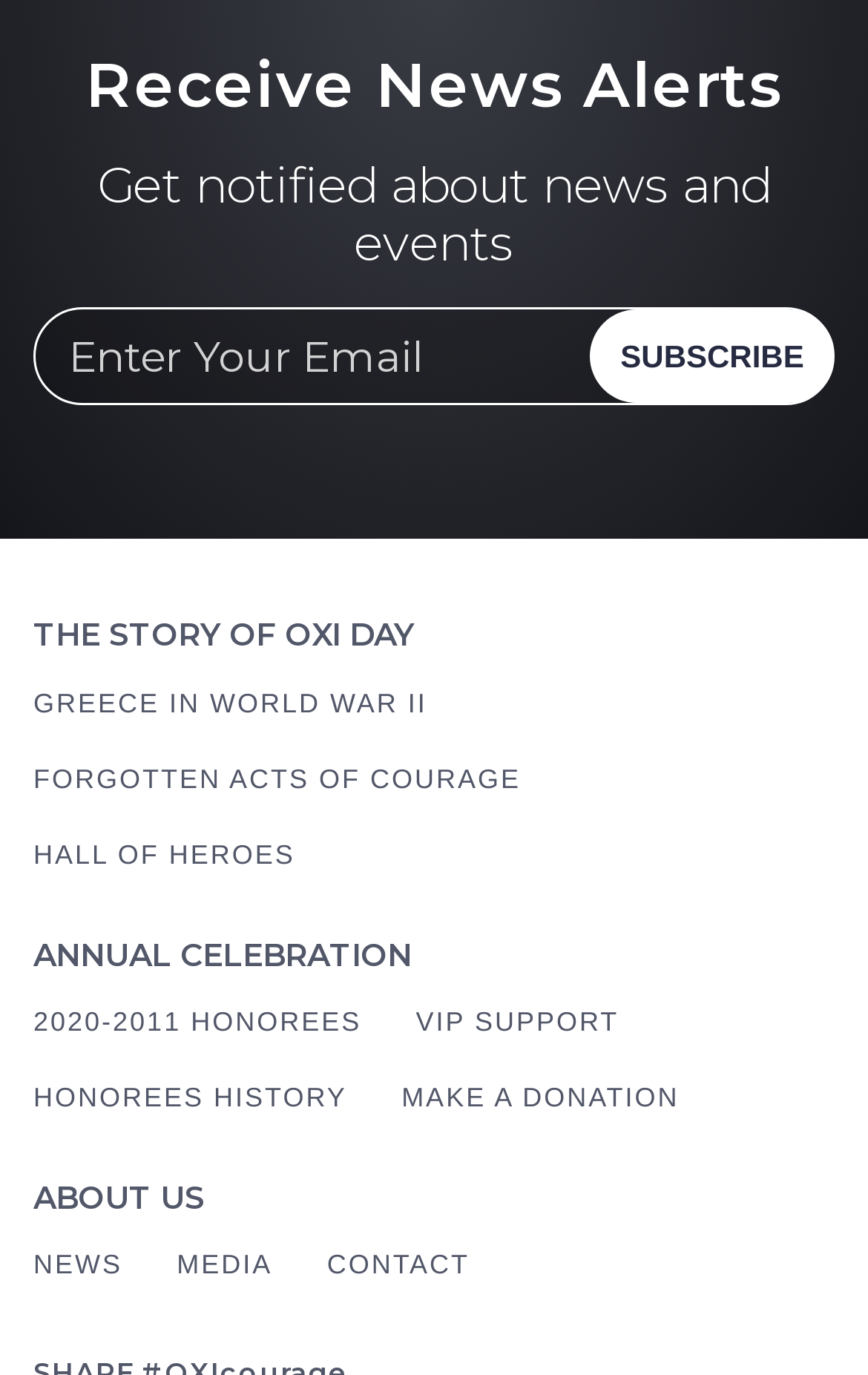What social media platforms are available for sharing?
Answer the question with a detailed explanation, including all necessary information.

The webpage has four social media links, represented by icons, which are likely used to share content related to Oxi Day on these platforms.